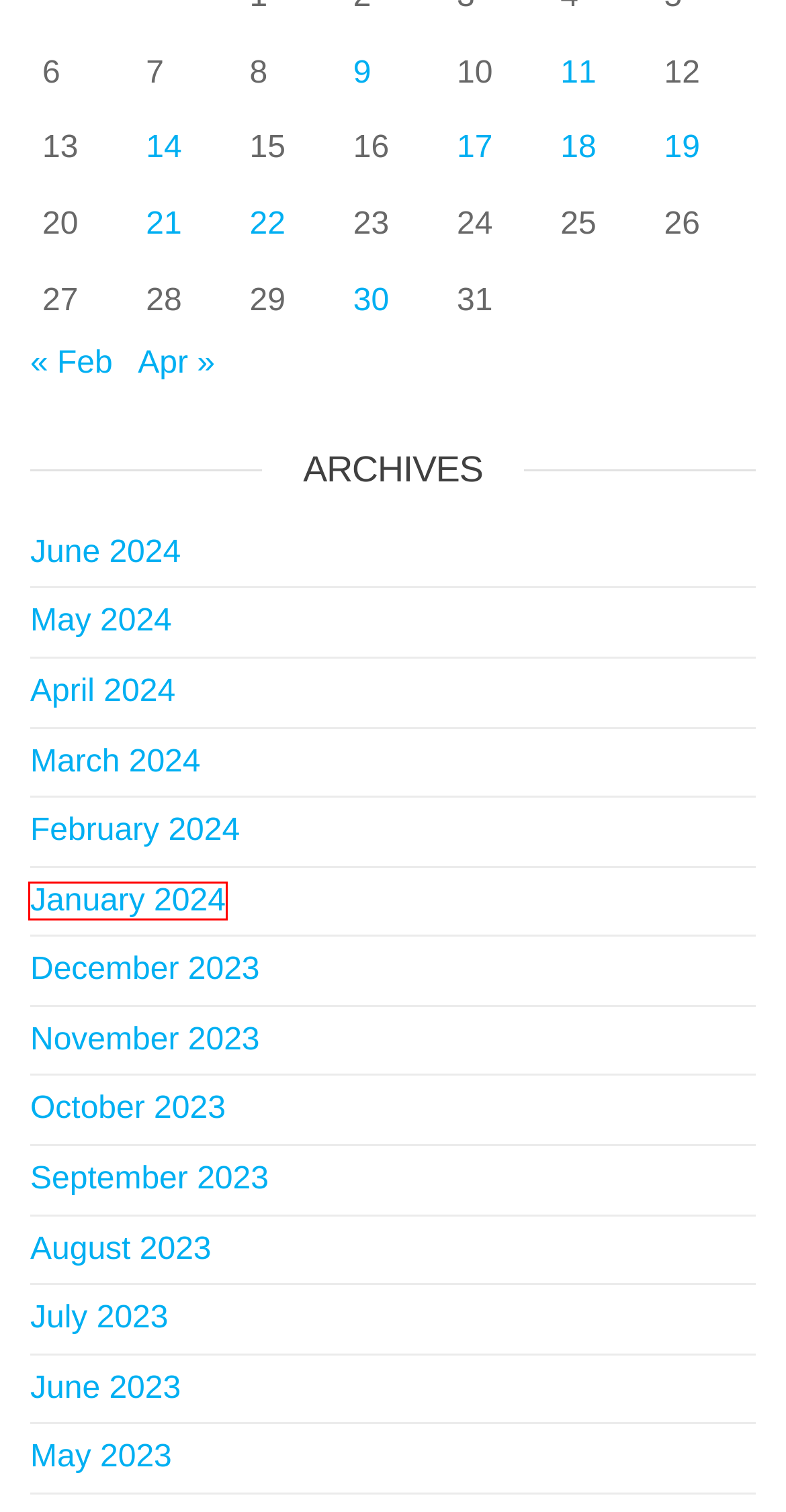You are given a webpage screenshot where a red bounding box highlights an element. Determine the most fitting webpage description for the new page that loads after clicking the element within the red bounding box. Here are the candidates:
A. January 2024 - Aera
B. October 2023 - Aera
C. March 2024 - Aera
D. July 2023 - Aera
E. March 9, 2023 - Aera
F. March 22, 2023 - Aera
G. March 18, 2023 - Aera
H. August 2023 - Aera

A